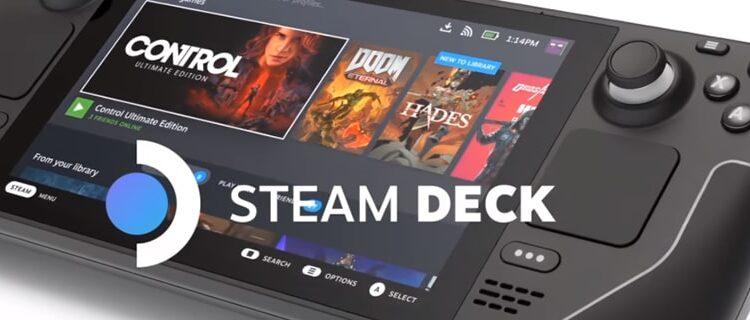Explain the details of the image comprehensively.

The image showcases the Steam Deck, a portable gaming console developed by Valve, designed to provide a versatile gaming experience on the go. The screen displays a vibrant user interface featuring popular games, including "Control: Ultimate Edition," "Doom Eternal," and "Hades." The sleek design of the device is complemented by ergonomic controls, making it user-friendly for extended play sessions. Prominently featured in the foreground is the bold text "STEAM DECK," emphasizing its identity and branding. With its powerful hardware and compatibility with various gaming platforms, the Steam Deck is an enticing option for gamers seeking mobility without sacrificing performance.